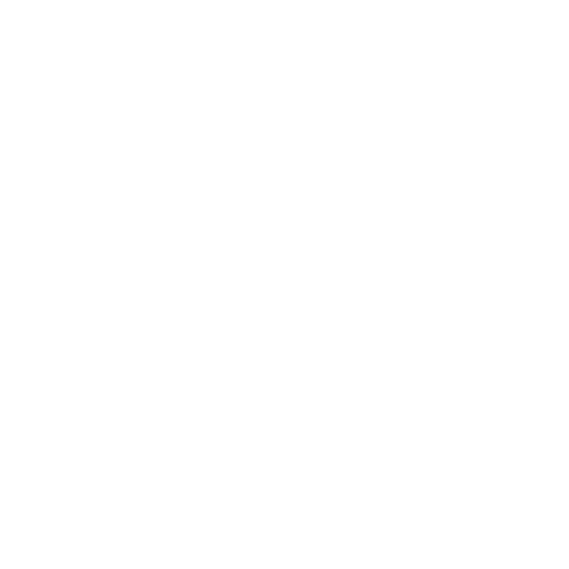Review the image closely and give a comprehensive answer to the question: What is the theme of the exhibition?

The caption states that the exhibition explores significant themes concerning immigration and cultural narratives, which implies that the theme of the exhibition is related to immigration and cultural narratives.